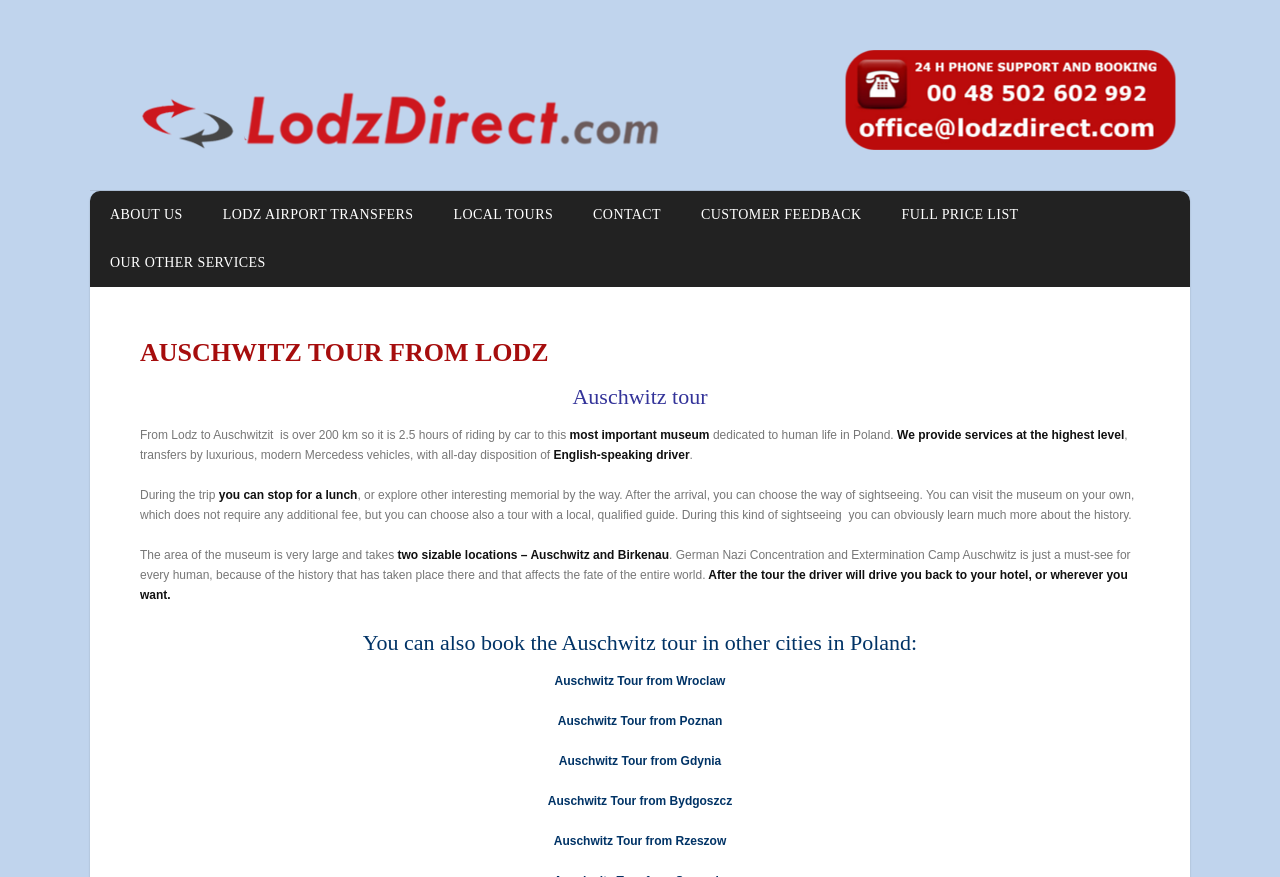What type of vehicles are used for transfers?
Observe the image and answer the question with a one-word or short phrase response.

Luxurious, modern Mercedes